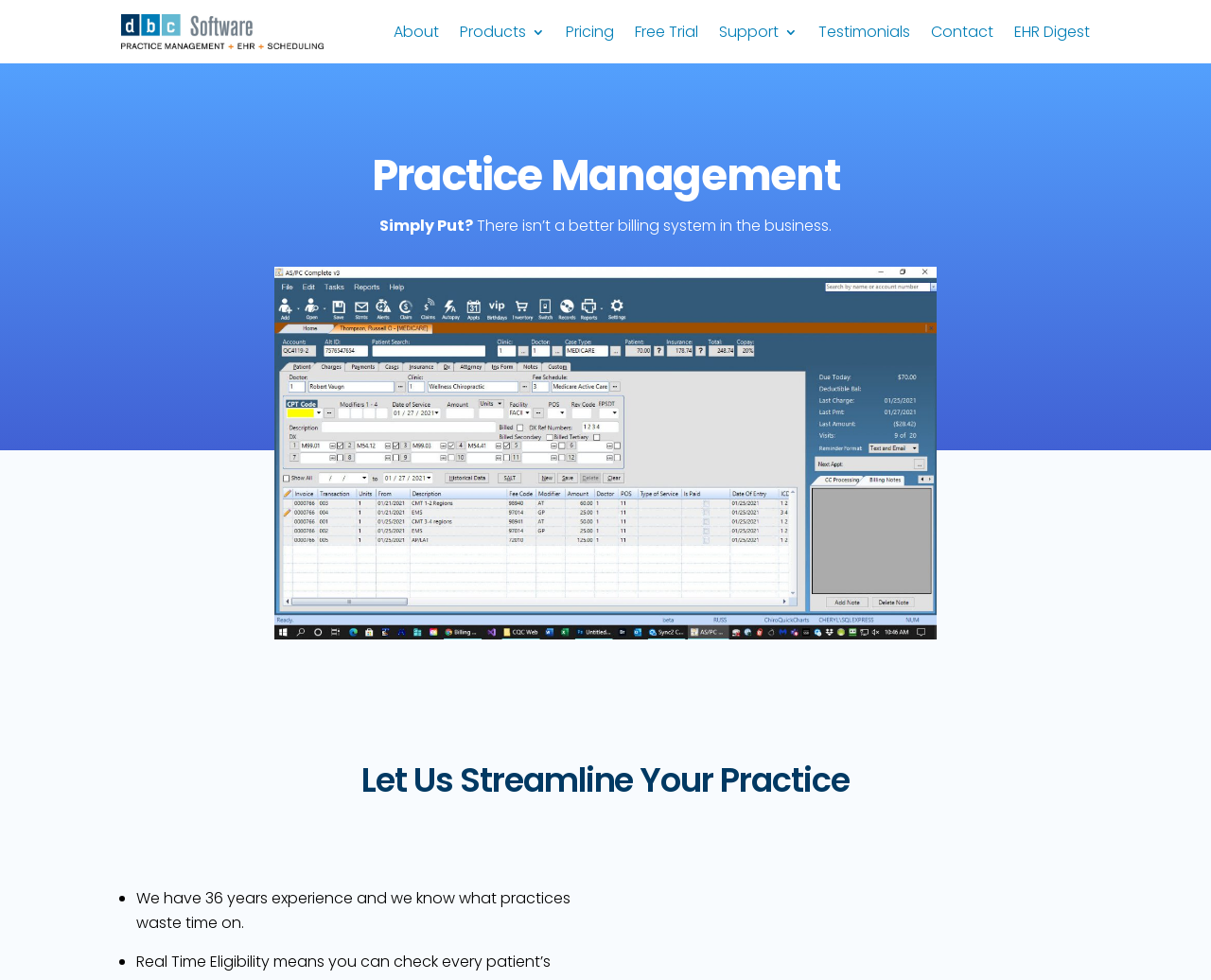Respond to the following question using a concise word or phrase: 
How many years of experience do the developers have?

36 years